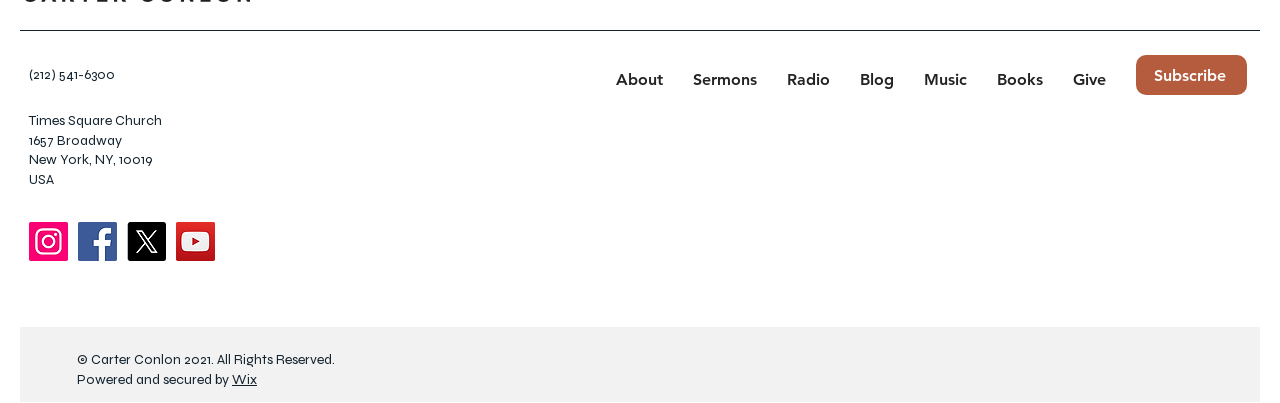Locate the bounding box coordinates of the clickable part needed for the task: "Subscribe to the newsletter".

[0.888, 0.138, 0.974, 0.237]